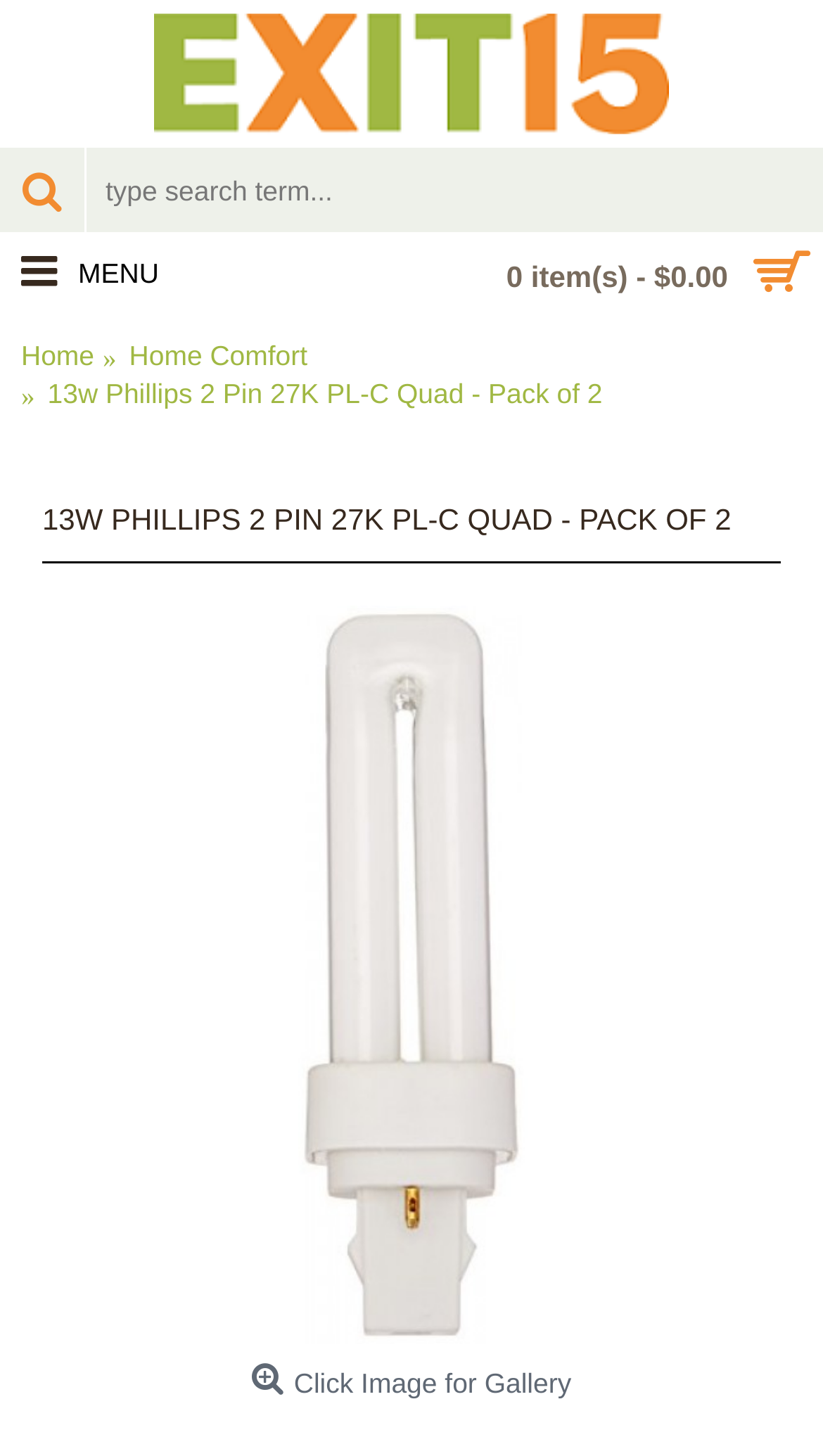Can you find and generate the webpage's heading?

13W PHILLIPS 2 PIN 27K PL-C QUAD - PACK OF 2